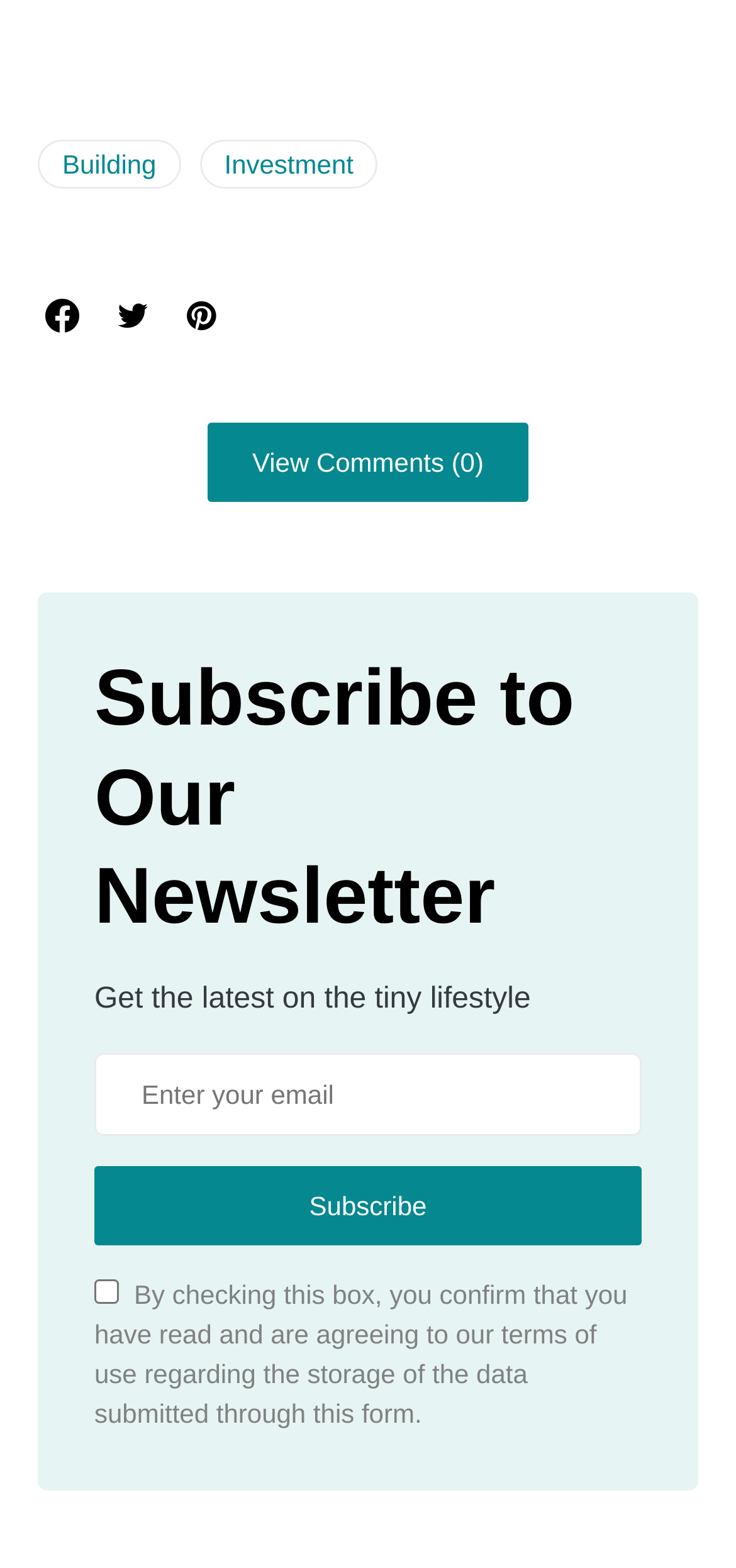Identify the bounding box of the UI element that matches this description: "Pin it 0".

[0.244, 0.19, 0.303, 0.212]